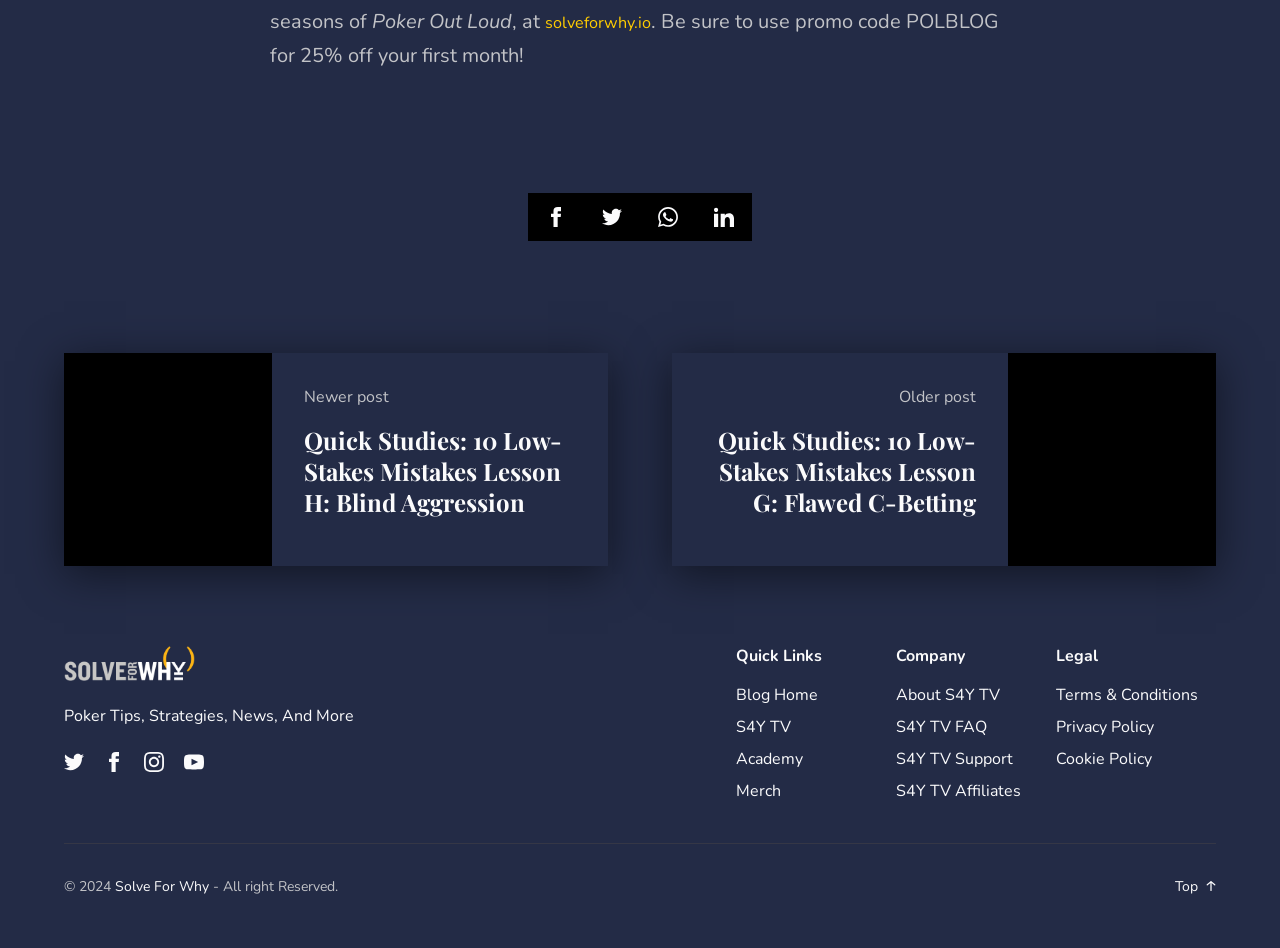Please locate the bounding box coordinates of the element that should be clicked to complete the given instruction: "Share on Facebook".

[0.412, 0.224, 0.456, 0.274]